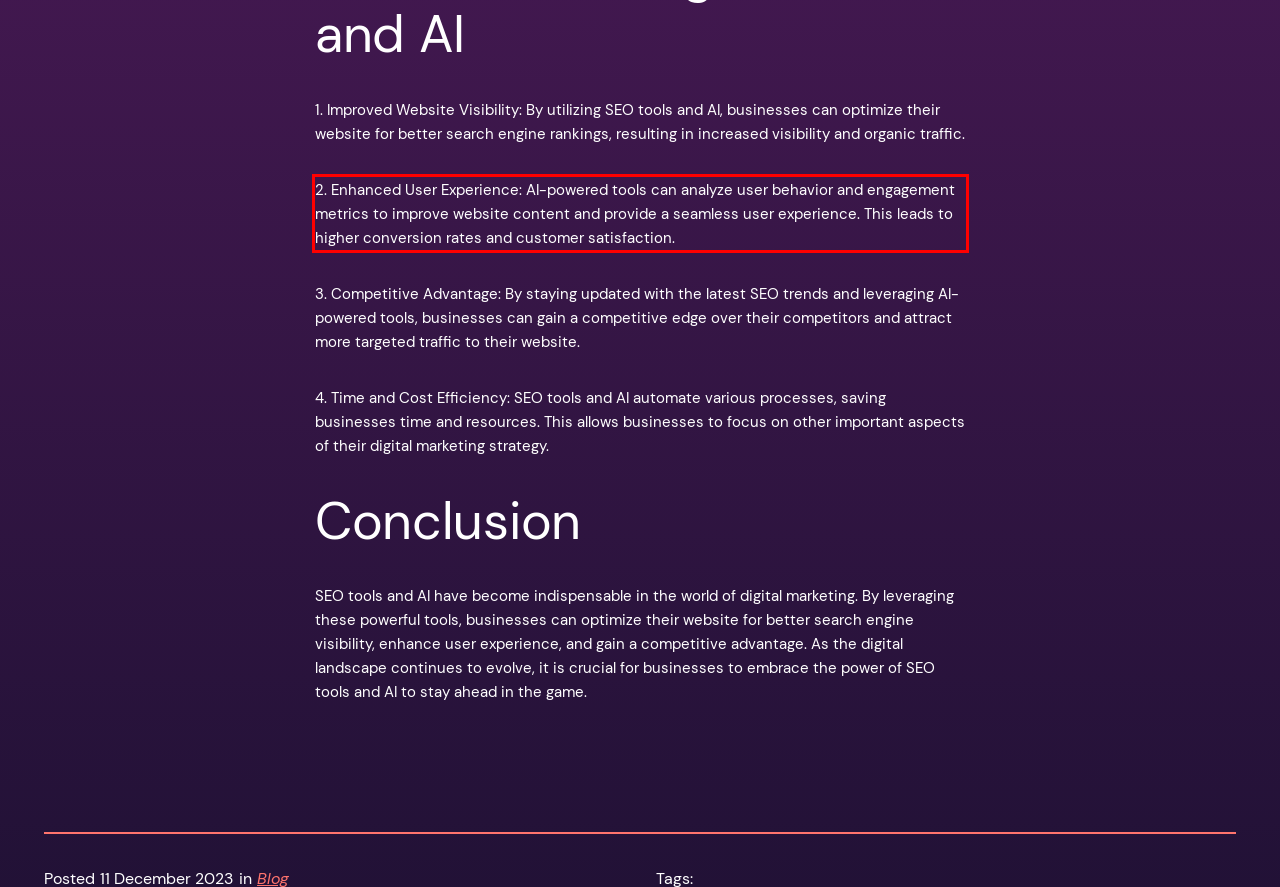Please analyze the provided webpage screenshot and perform OCR to extract the text content from the red rectangle bounding box.

2. Enhanced User Experience: AI-powered tools can analyze user behavior and engagement metrics to improve website content and provide a seamless user experience. This leads to higher conversion rates and customer satisfaction.